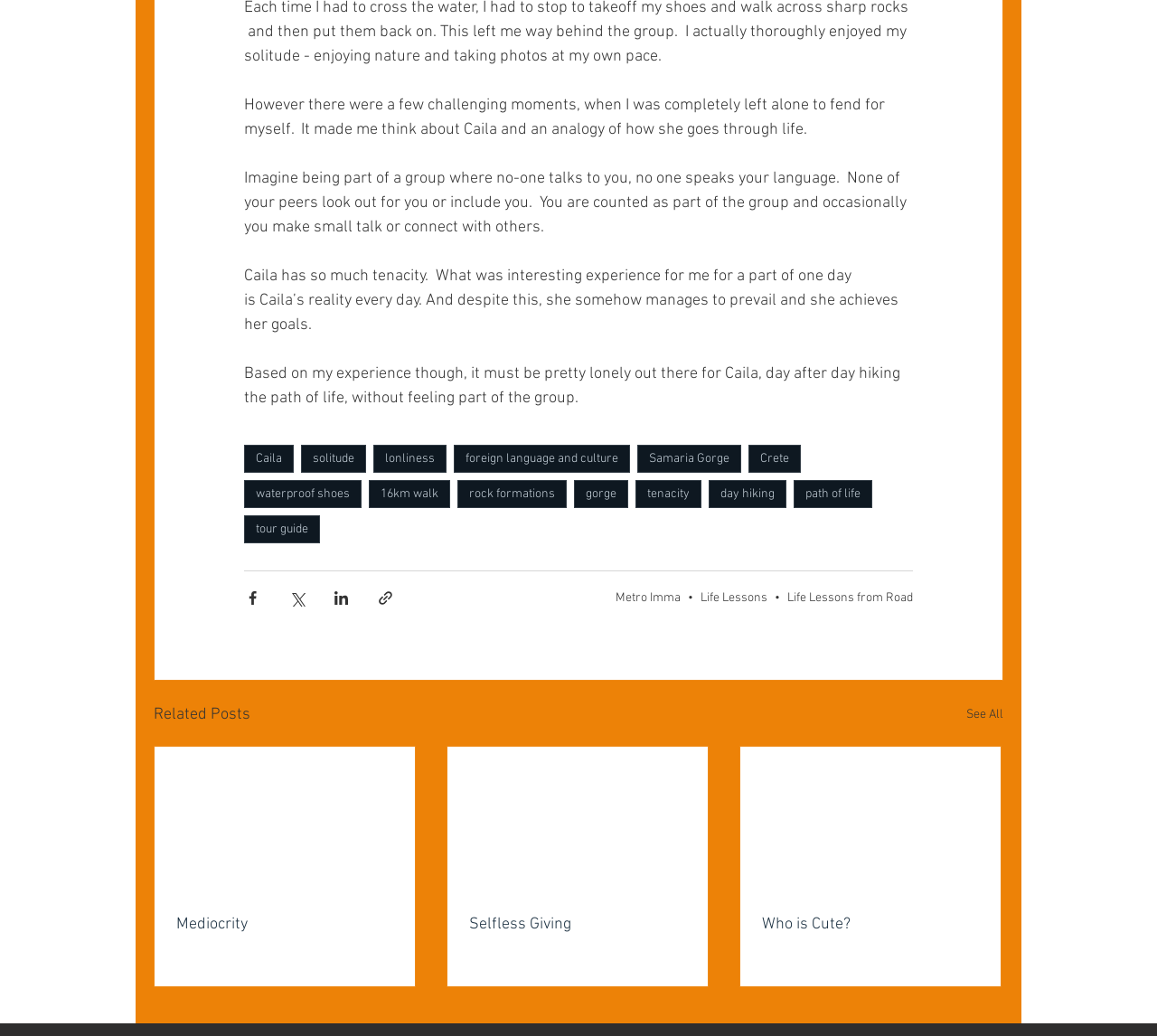Pinpoint the bounding box coordinates of the element to be clicked to execute the instruction: "Share via Facebook".

[0.211, 0.569, 0.226, 0.586]